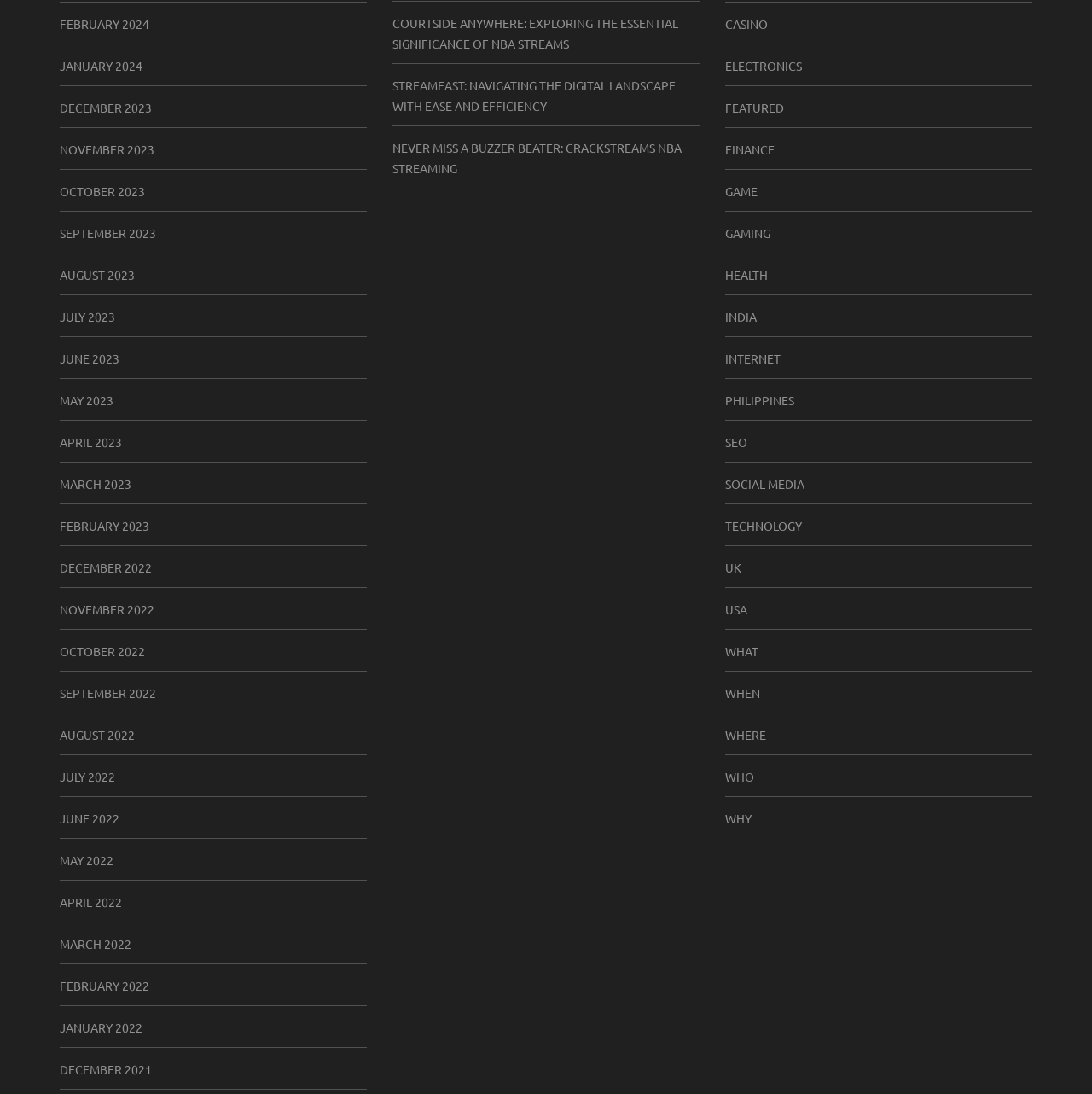Determine the bounding box coordinates of the clickable element to achieve the following action: 'Go to USA'. Provide the coordinates as four float values between 0 and 1, formatted as [left, top, right, bottom].

[0.664, 0.548, 0.684, 0.566]